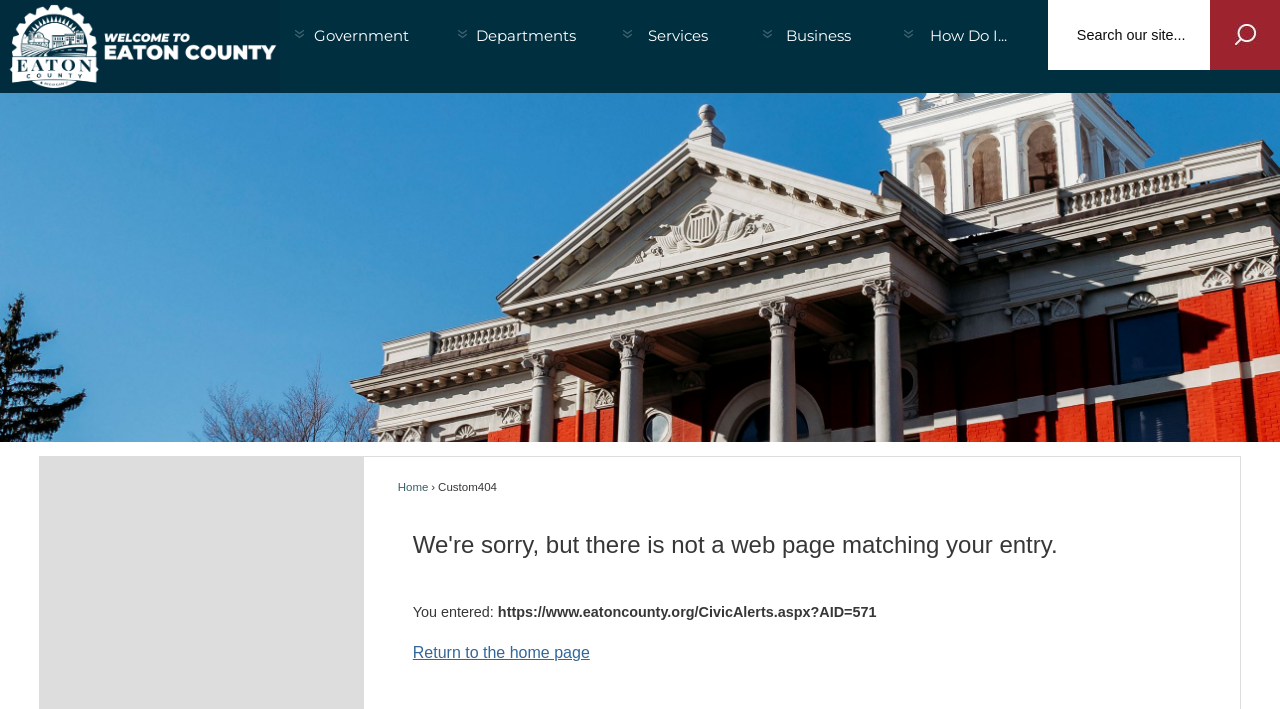Summarize the webpage comprehensively, mentioning all visible components.

This webpage is a custom 404 error page for Eaton County, MI, with a CivicEngage theme. At the top left corner, there is a "Skip to Main Content" link. Next to it, a "Welcome Banner Variant" image spans across the top of the page. 

On the top right corner, a search bar is located, consisting of a textbox and a search button with a search icon. Below the search bar, a vertical menu with five menu items is placed: "Government", "Departments", "Services", "Business", and "How Do I...". 

In the middle of the page, a table is used for layout purposes, containing a message indicating that the requested webpage is no longer available. The message is divided into three sections: an apology message, a section displaying the entered URL, and a section with a link to return to the home page. The link to return to the home page is placed at the bottom of the message. 

Additionally, there is a "Home" link and a "Custom404" static text element located above the table.